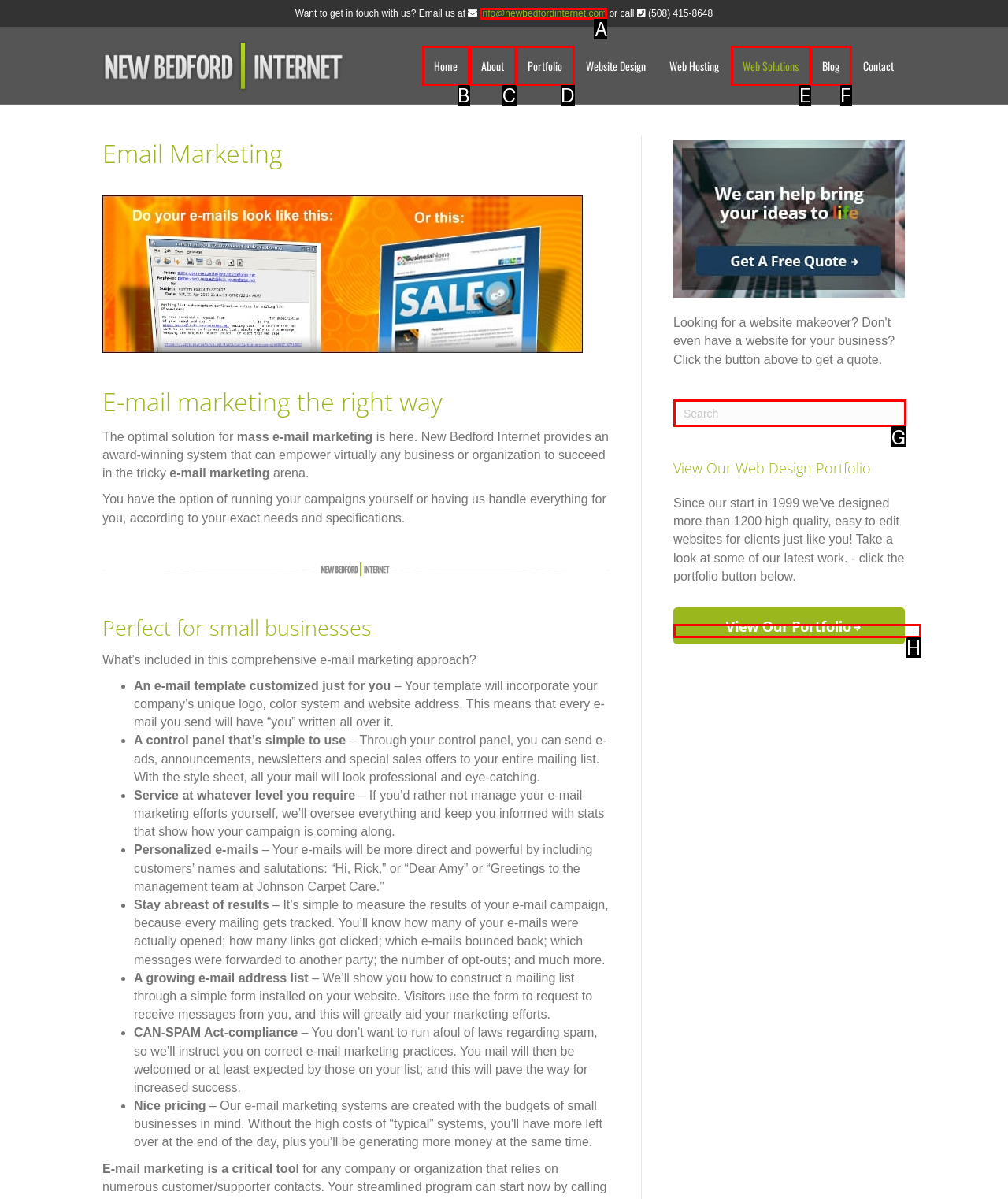Select the right option to accomplish this task: Click the 'info@newbedfordinternet.com' email link. Reply with the letter corresponding to the correct UI element.

A